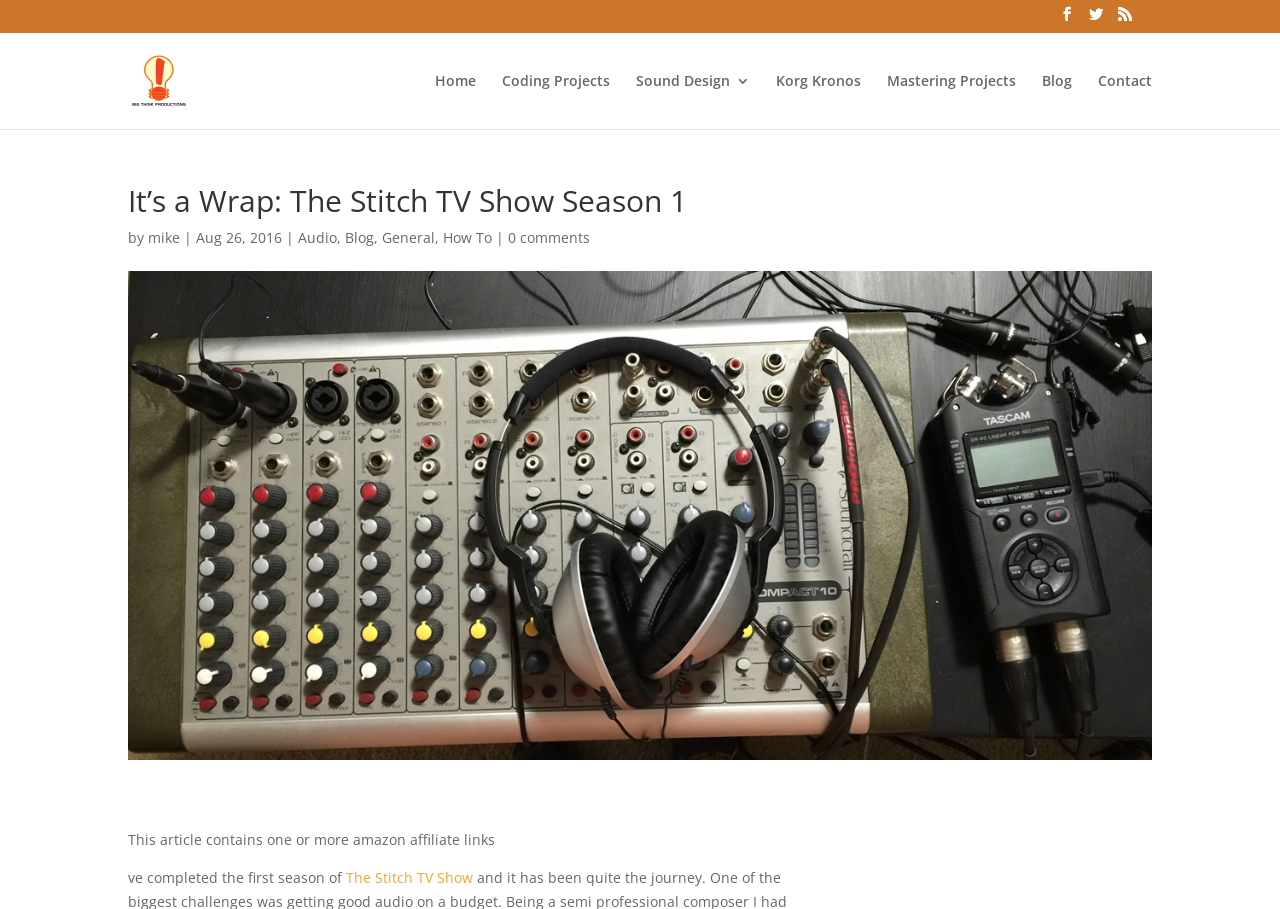Who is the author of the article?
Please provide a detailed answer to the question.

I found the answer by looking at the paragraph, which says 'by mike'. This indicates that 'mike' is the author of the article.